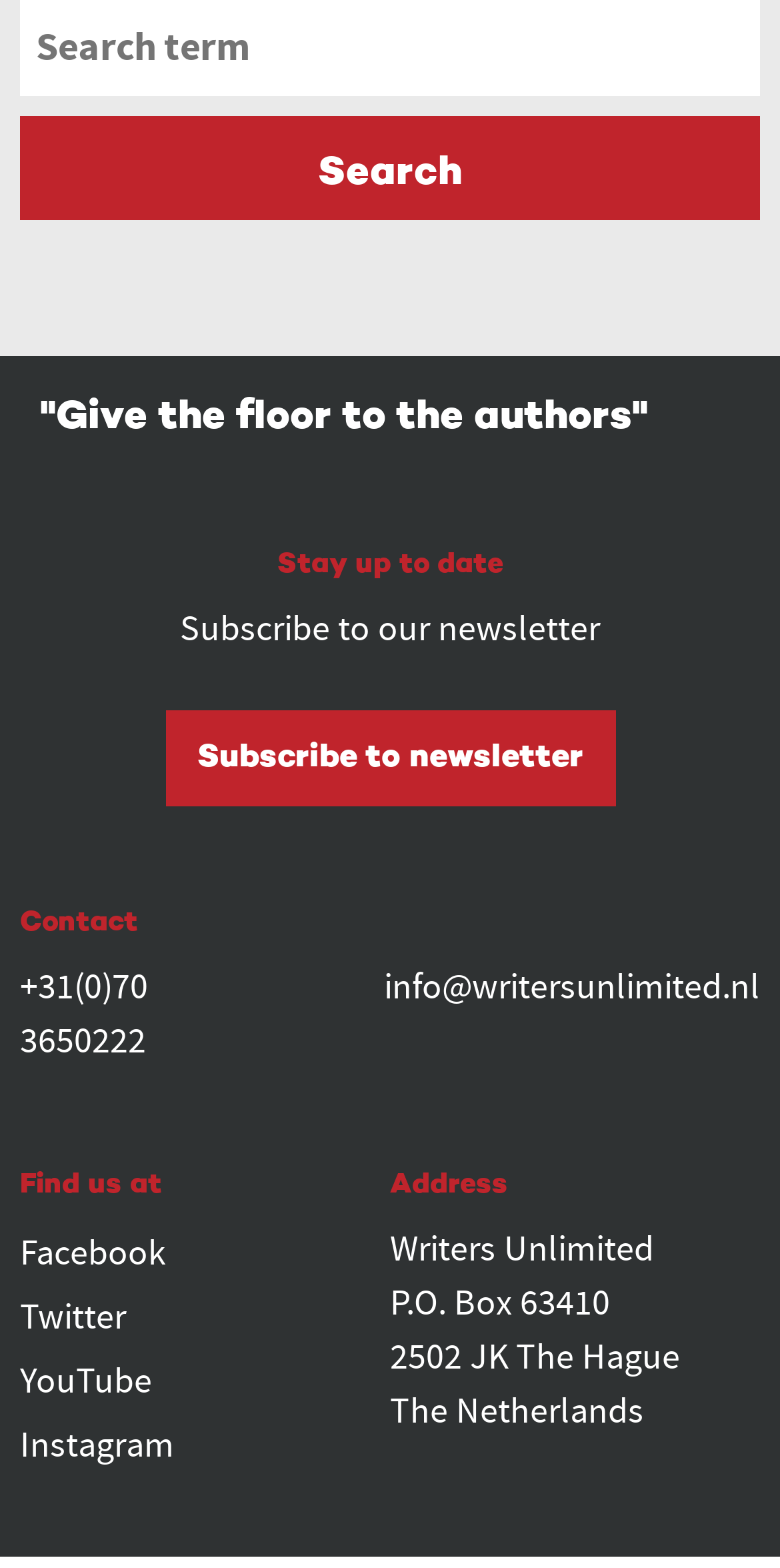Locate the bounding box coordinates of the area you need to click to fulfill this instruction: 'Get in touch'. The coordinates must be in the form of four float numbers ranging from 0 to 1: [left, top, right, bottom].

None